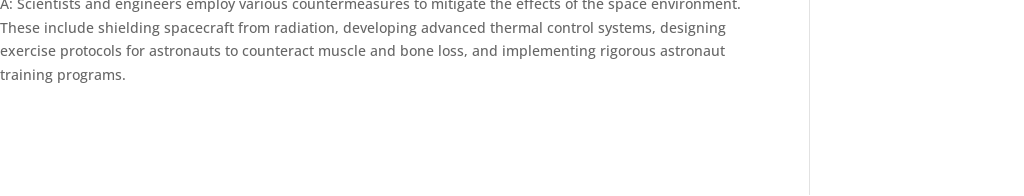Why are exercise protocols designed for astronauts?
Use the information from the screenshot to give a comprehensive response to the question.

The caption highlights the importance of designing exercise protocols for astronauts, which are crucial in counteracting muscle and bone loss experienced in microgravity environments.